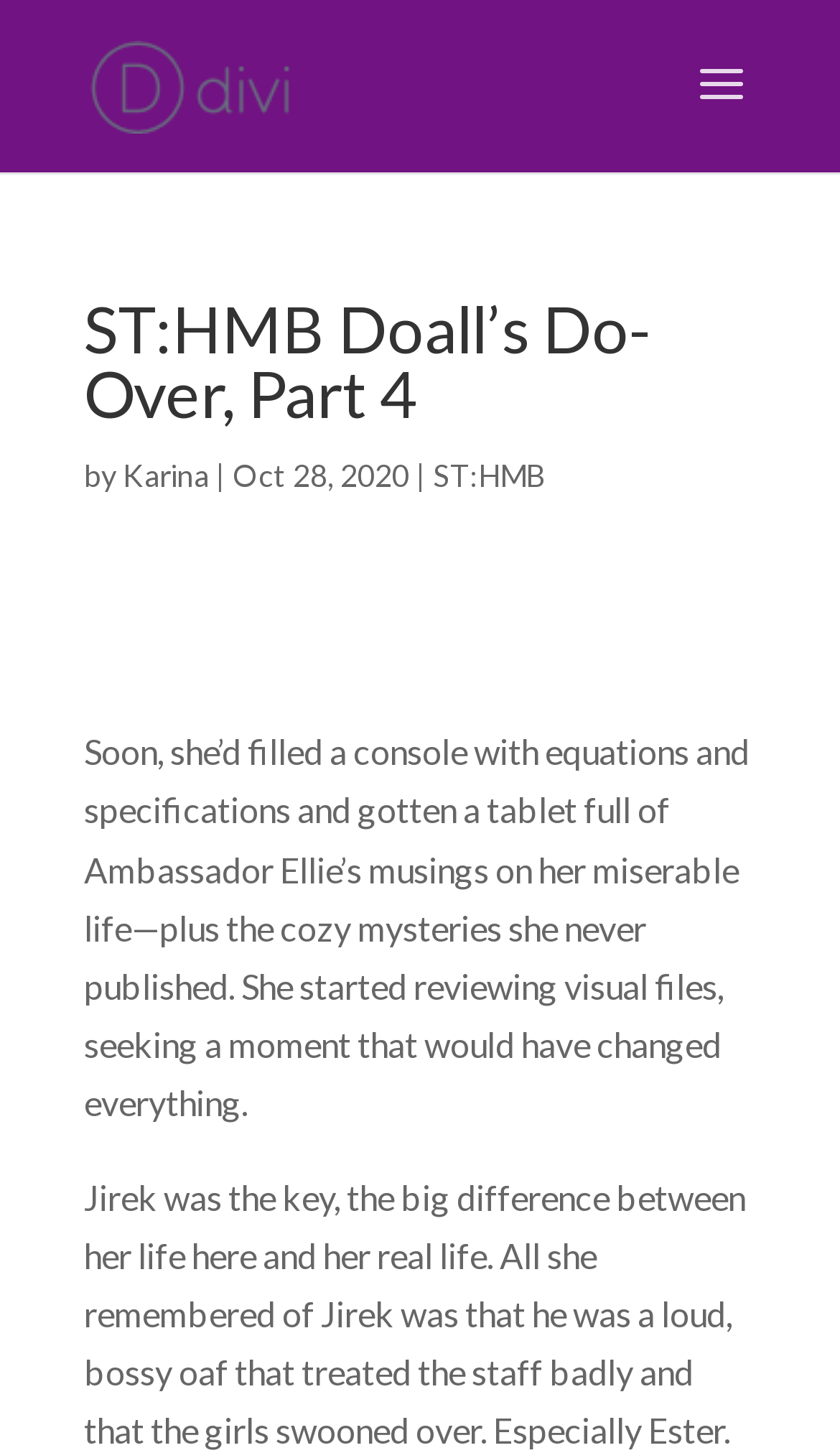Identify the bounding box for the described UI element. Provide the coordinates in (top-left x, top-left y, bottom-right x, bottom-right y) format with values ranging from 0 to 1: alt="Worlds of Fabianspace"

[0.108, 0.042, 0.346, 0.07]